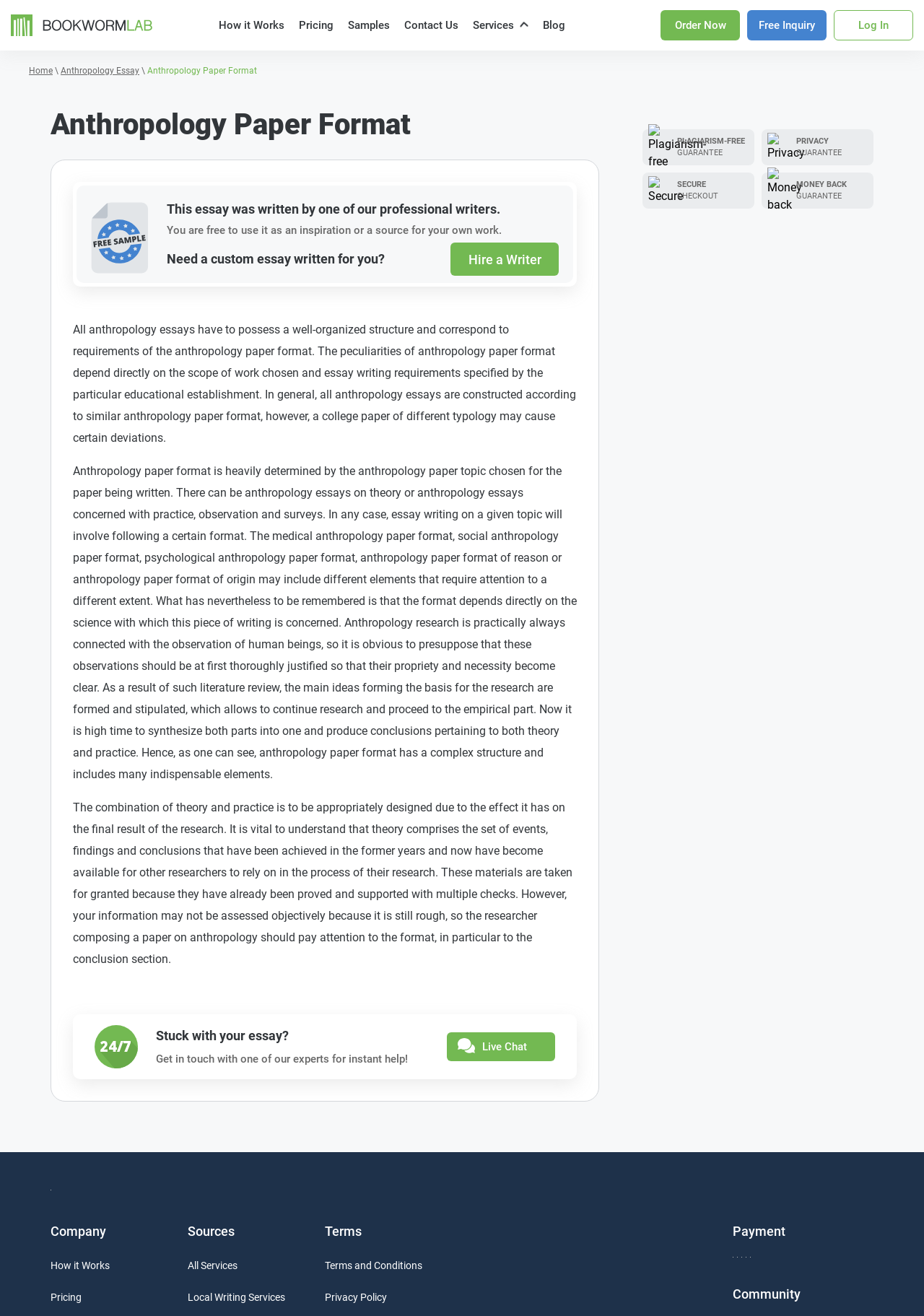What is the main topic of this webpage?
Provide a well-explained and detailed answer to the question.

Based on the webpage content, the main topic is Anthropology Paper Format, which is evident from the header and the text content discussing the structure and requirements of anthropology papers.